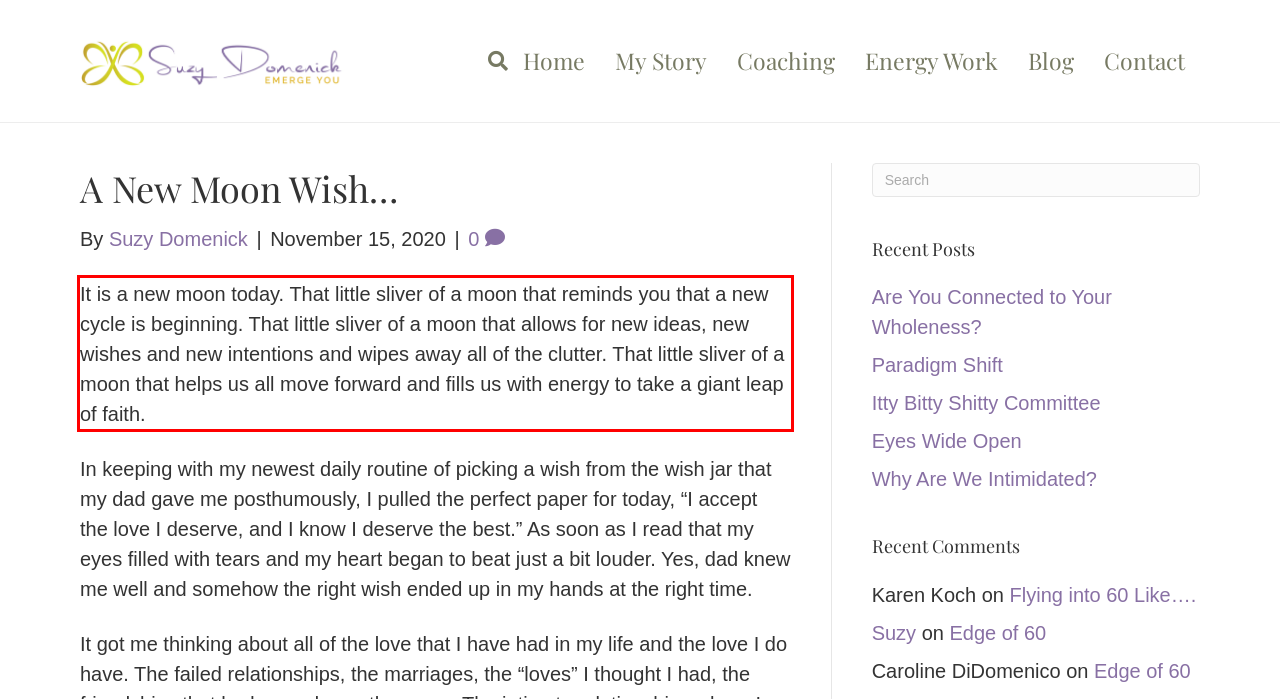Please examine the webpage screenshot containing a red bounding box and use OCR to recognize and output the text inside the red bounding box.

It is a new moon today. That little sliver of a moon that reminds you that a new cycle is beginning. That little sliver of a moon that allows for new ideas, new wishes and new intentions and wipes away all of the clutter. That little sliver of a moon that helps us all move forward and fills us with energy to take a giant leap of faith.